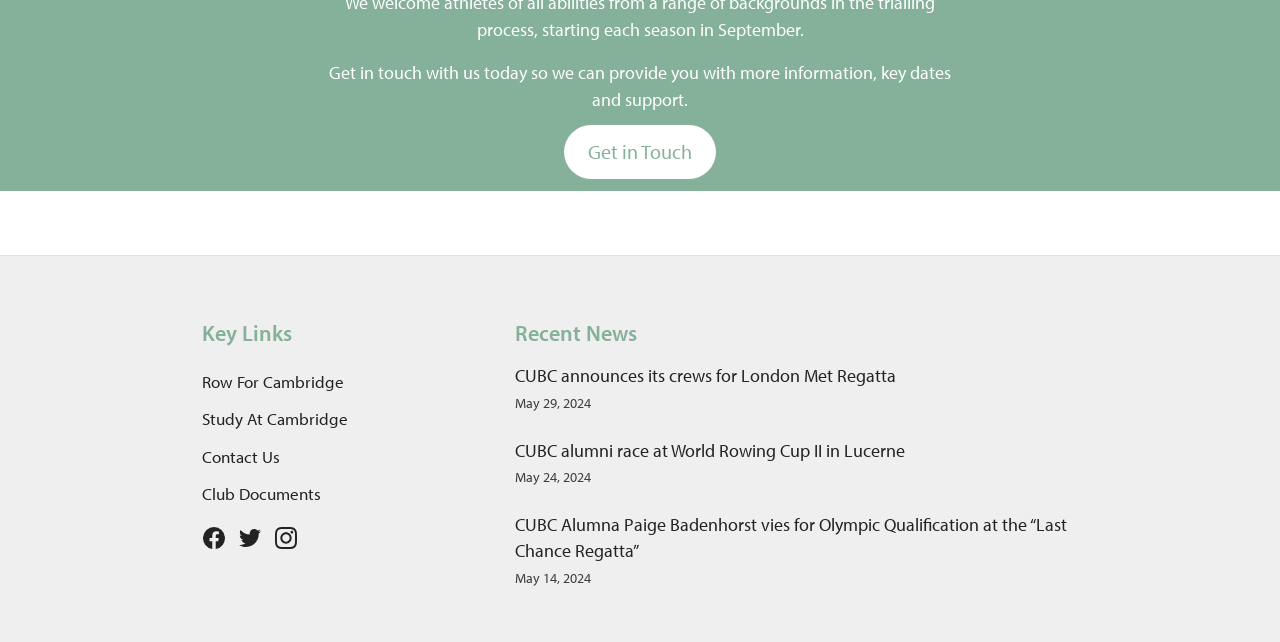Look at the image and write a detailed answer to the question: 
What social media platforms are linked?

The webpage contains links to three social media platforms: Facebook, Twitter, and Instagram, which are likely official accounts of the Cambridge University Boat Club.